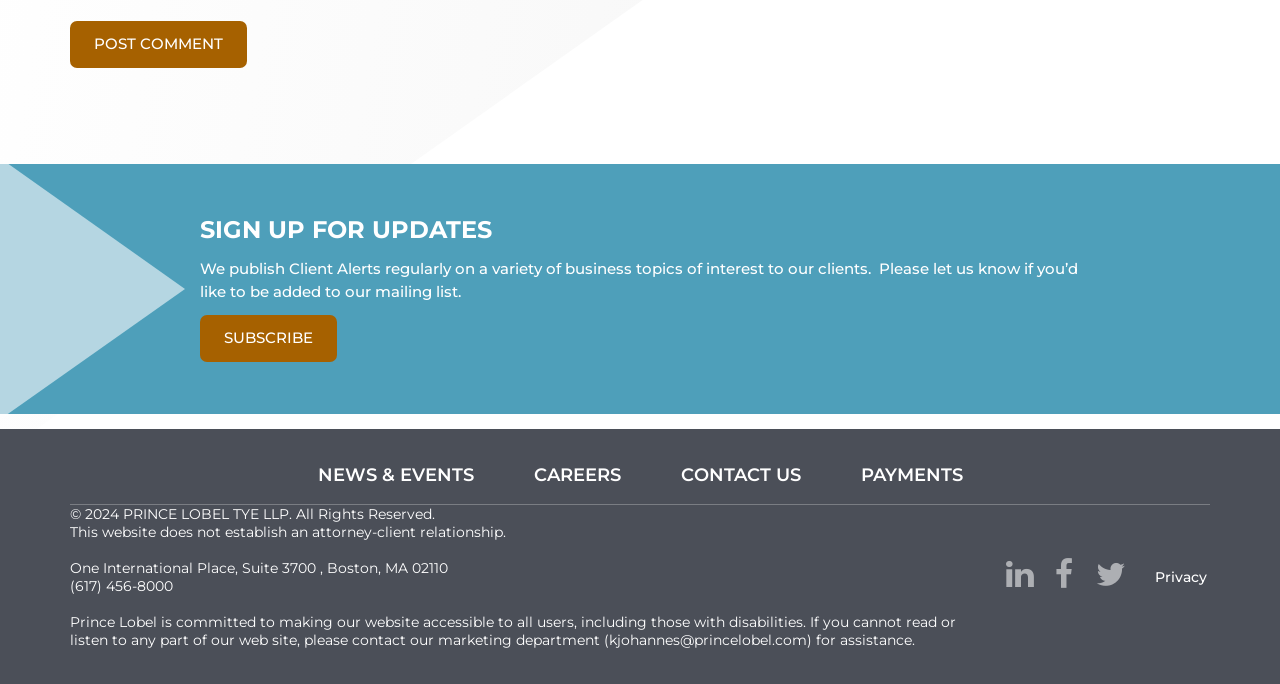Pinpoint the bounding box coordinates of the clickable element to carry out the following instruction: "View the 'Privacy' policy."

[0.9, 0.826, 0.945, 0.861]